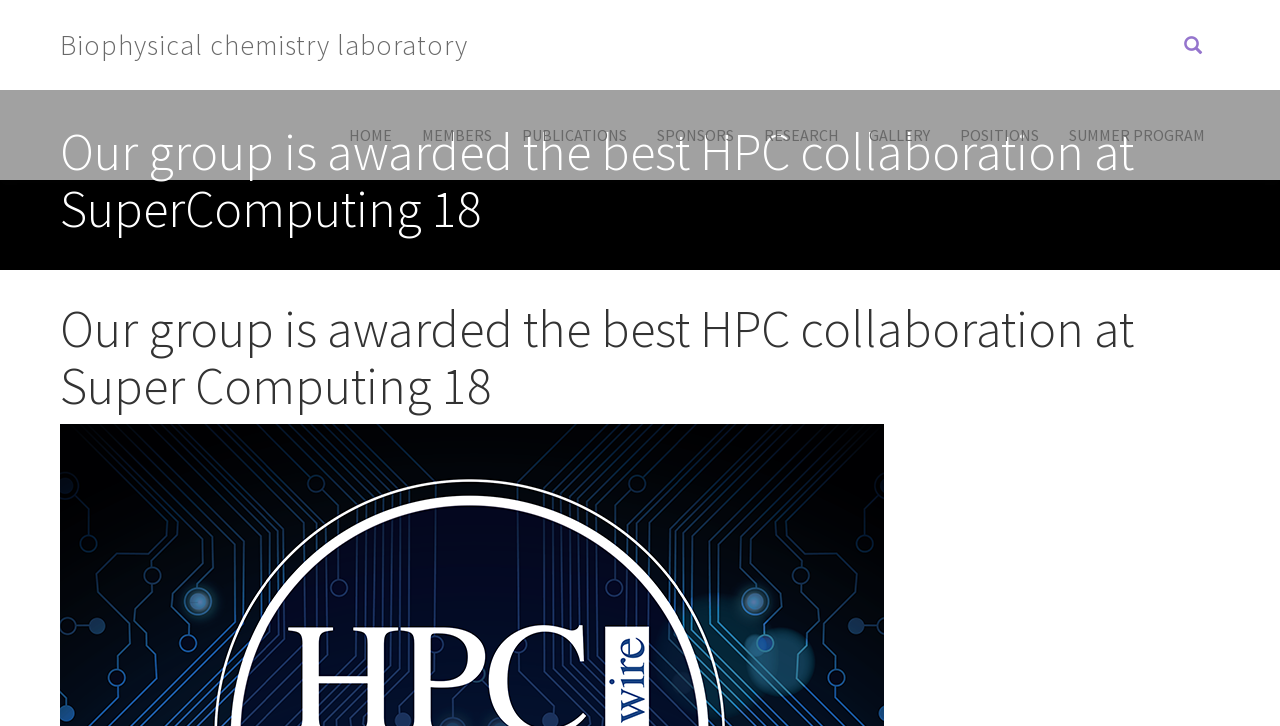What is the purpose of the button with the search icon?
Refer to the screenshot and deliver a thorough answer to the question presented.

I examined the button with the search icon and found that it is a search button, which is used to initiate a search.